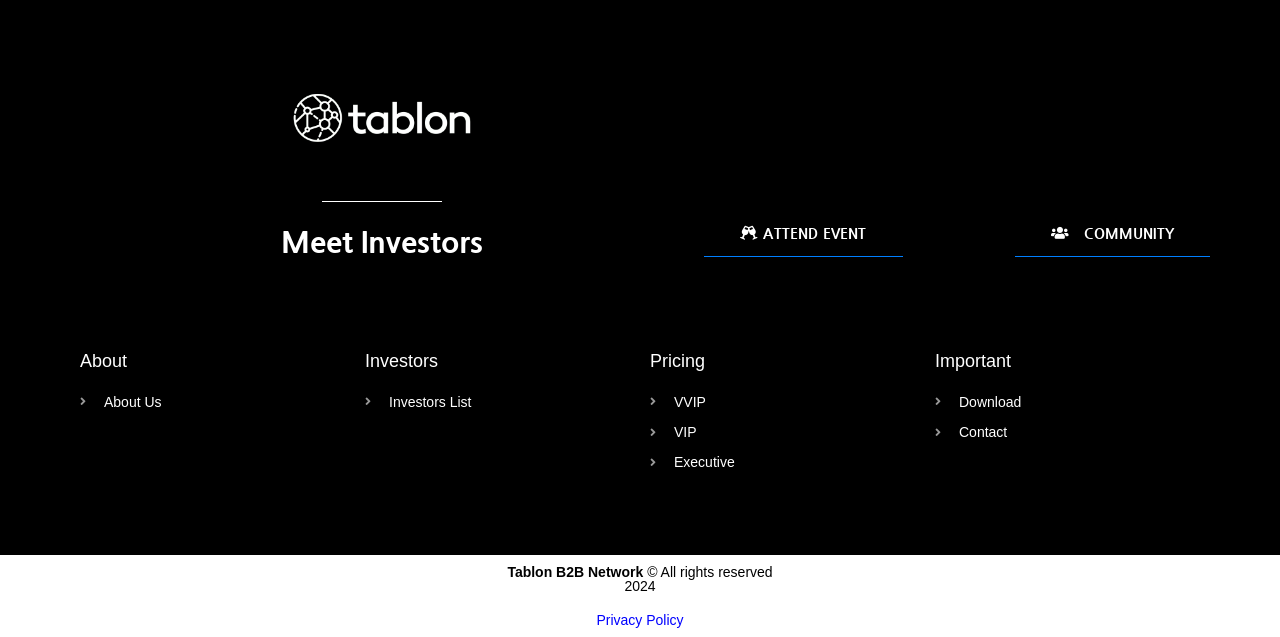Based on the image, provide a detailed and complete answer to the question: 
What is the name of the community section?

There is a link 'COMMUNITY' on the webpage, which suggests that this is the name of the community section.